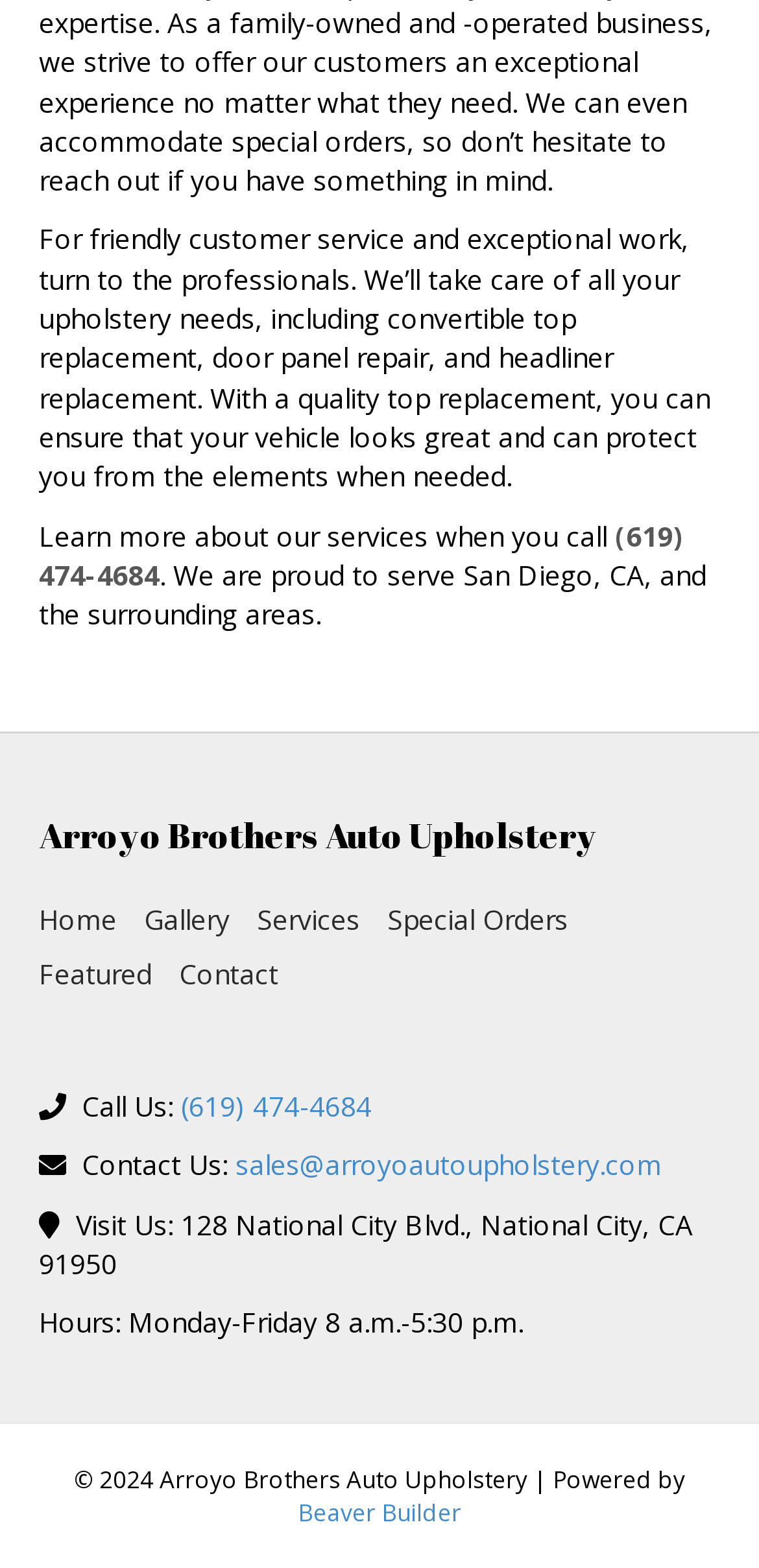What is the phone number to call for customer service?
Examine the screenshot and reply with a single word or phrase.

(619) 474-4684